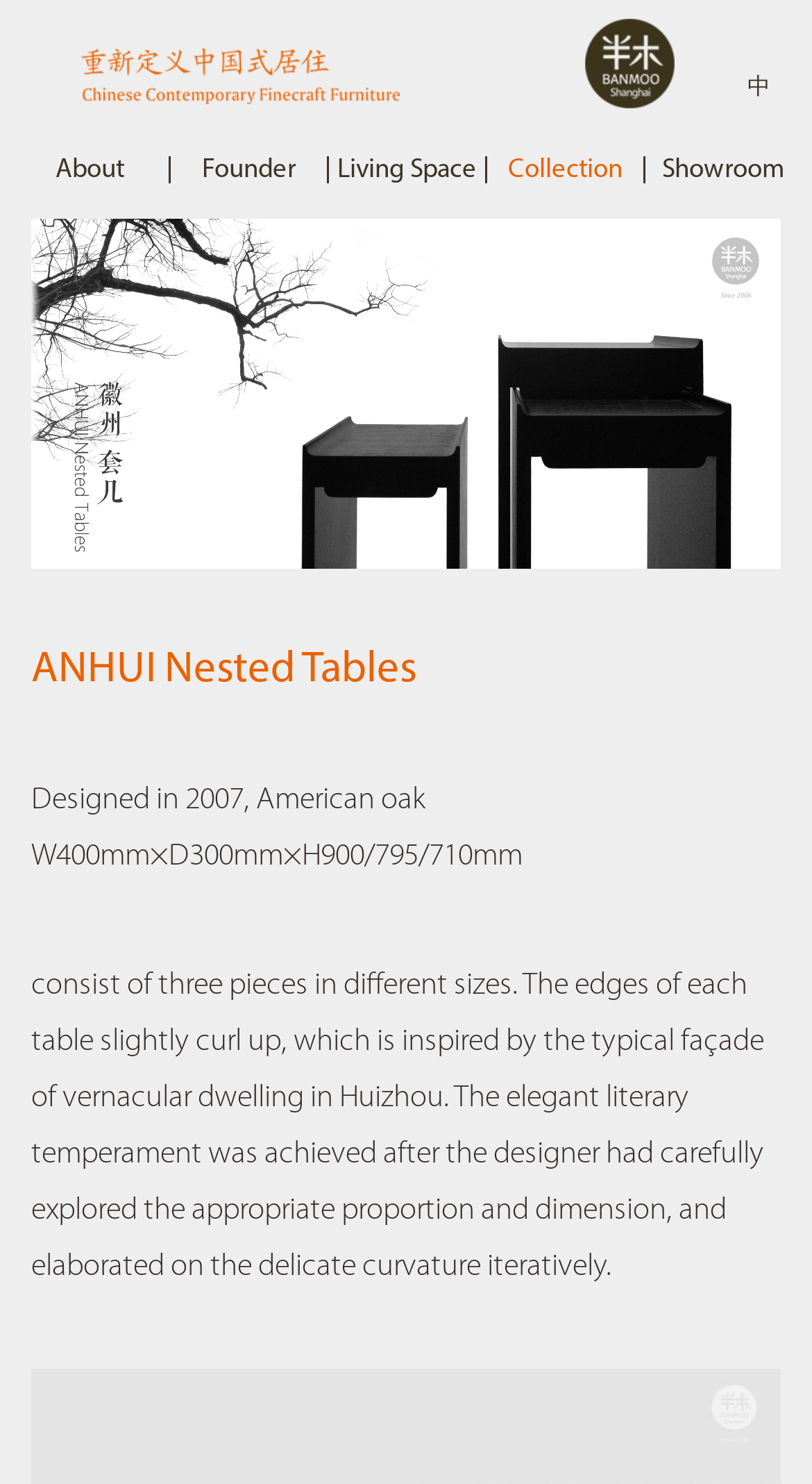Identify the bounding box of the UI element that matches this description: "parent_node: 中".

[0.721, 0.013, 0.831, 0.073]